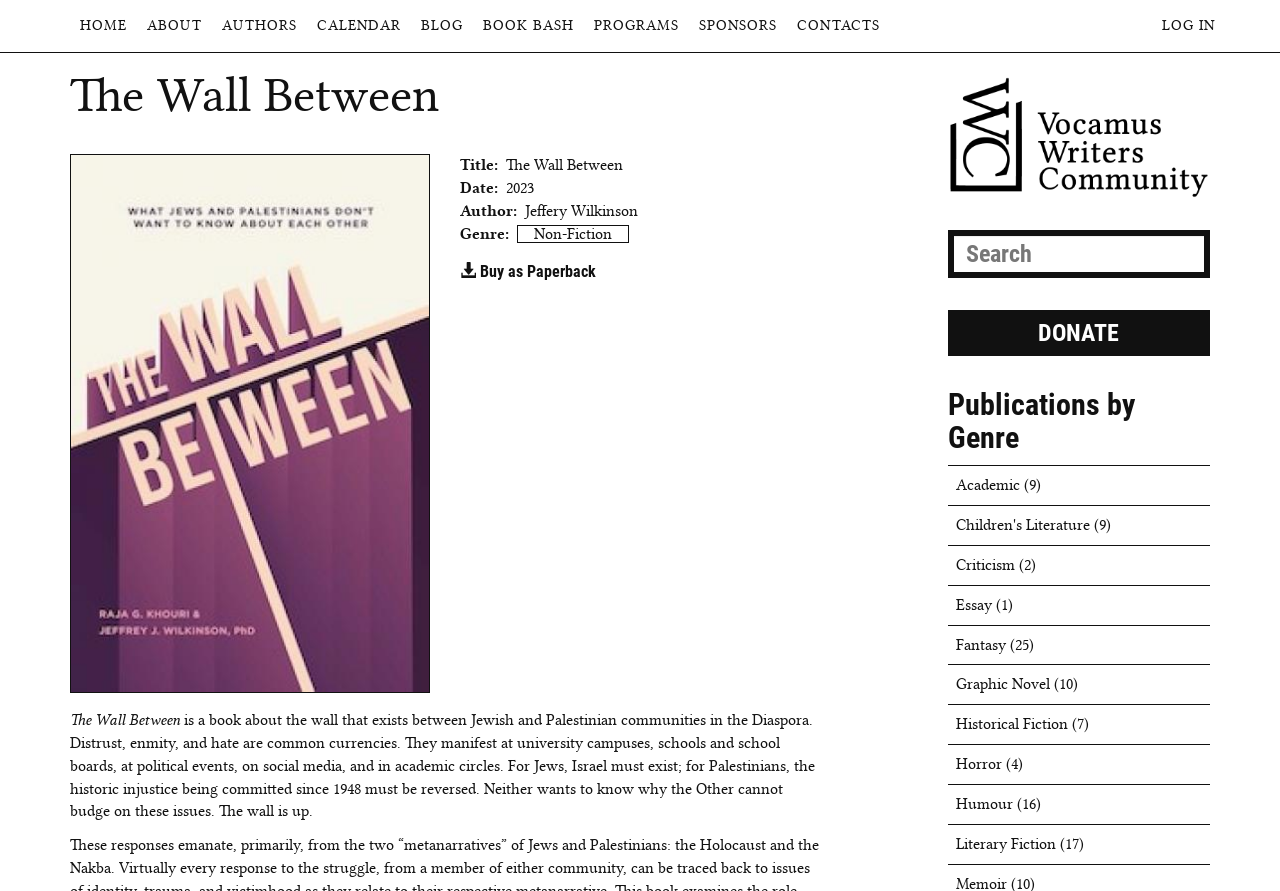Given the description "Buy as Paperback", provide the bounding box coordinates of the corresponding UI element.

[0.359, 0.294, 0.466, 0.316]